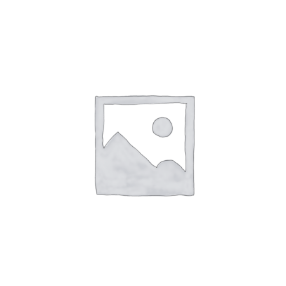Thoroughly describe the content and context of the image.

The image serves as a placeholder and is associated with the "Braillette Board" product. It visually represents the concept of educational materials designed for individuals with visual impairments, focusing on tactile learning methods. The accompanying information indicates that this board is likely used in educational settings to teach mathematics or braille concepts in an interactive manner. The product aims to support learners in developing essential skills through hands-on experience, making it a valuable resource for educators and caregivers.